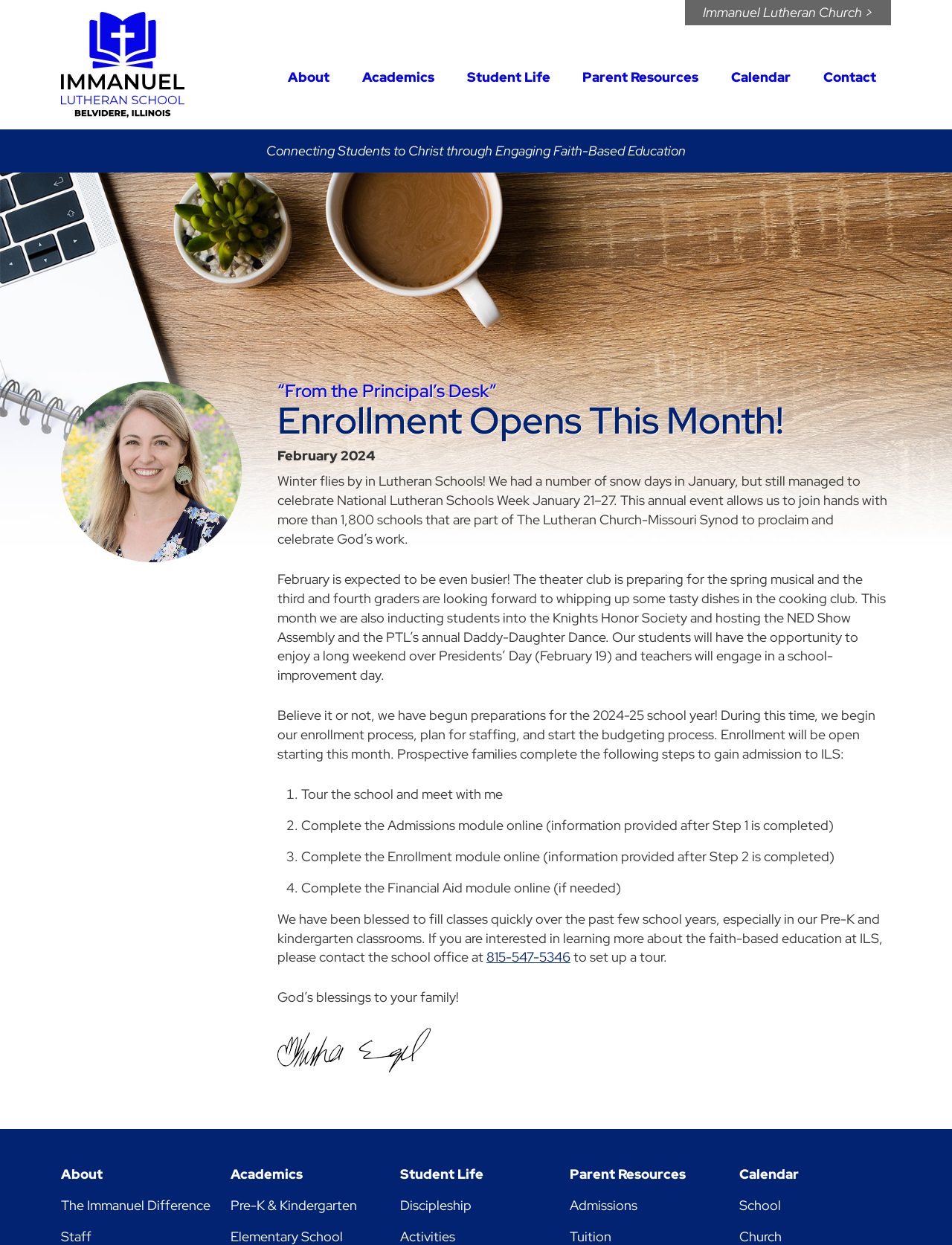Return the bounding box coordinates of the UI element that corresponds to this description: "Plexus Publishing". The coordinates must be given as four float numbers in the range of 0 and 1, [left, top, right, bottom].

None